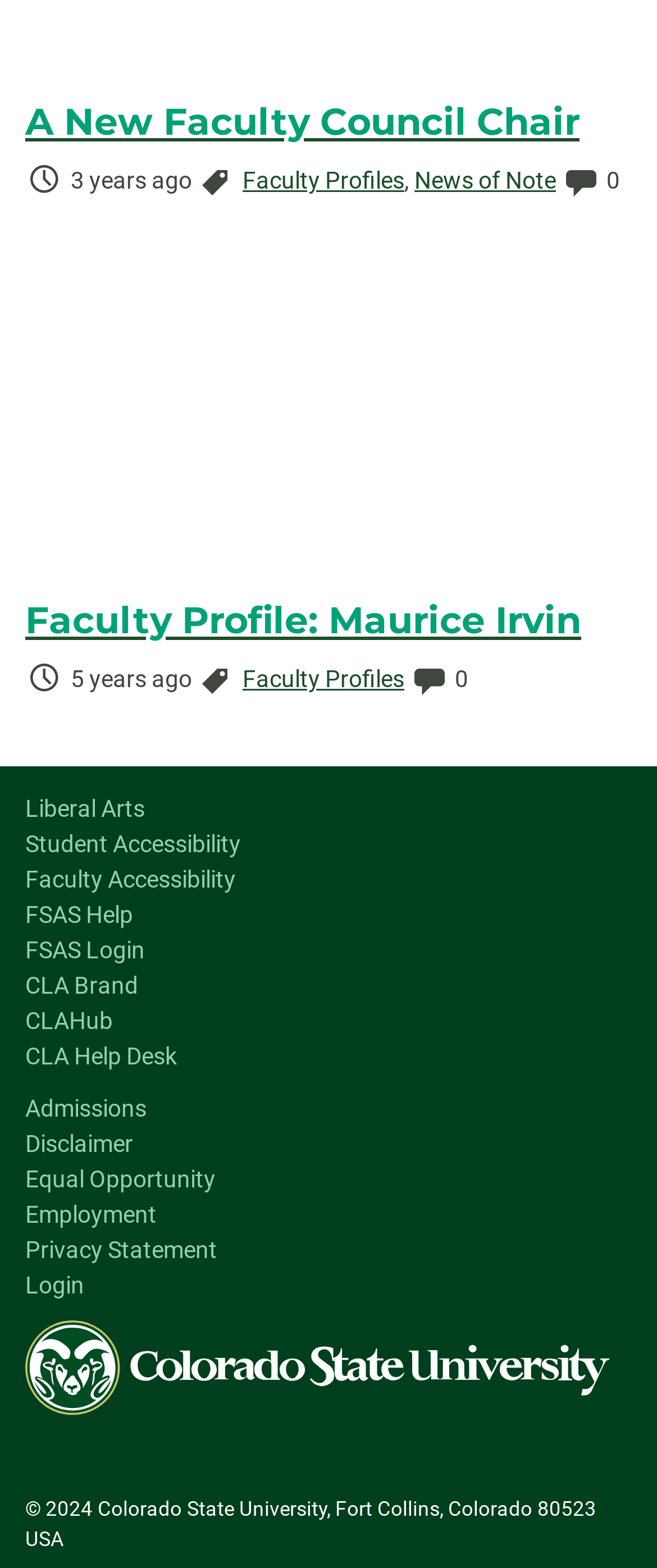How many categories are listed for the first news article?
Using the details from the image, give an elaborate explanation to answer the question.

The first news article is located at the top of the webpage, and its categories are listed as 'Faculty Profiles' and 'News of Note', which are indicated by the link elements with OCR text 'Faculty Profiles' and 'News of Note'.